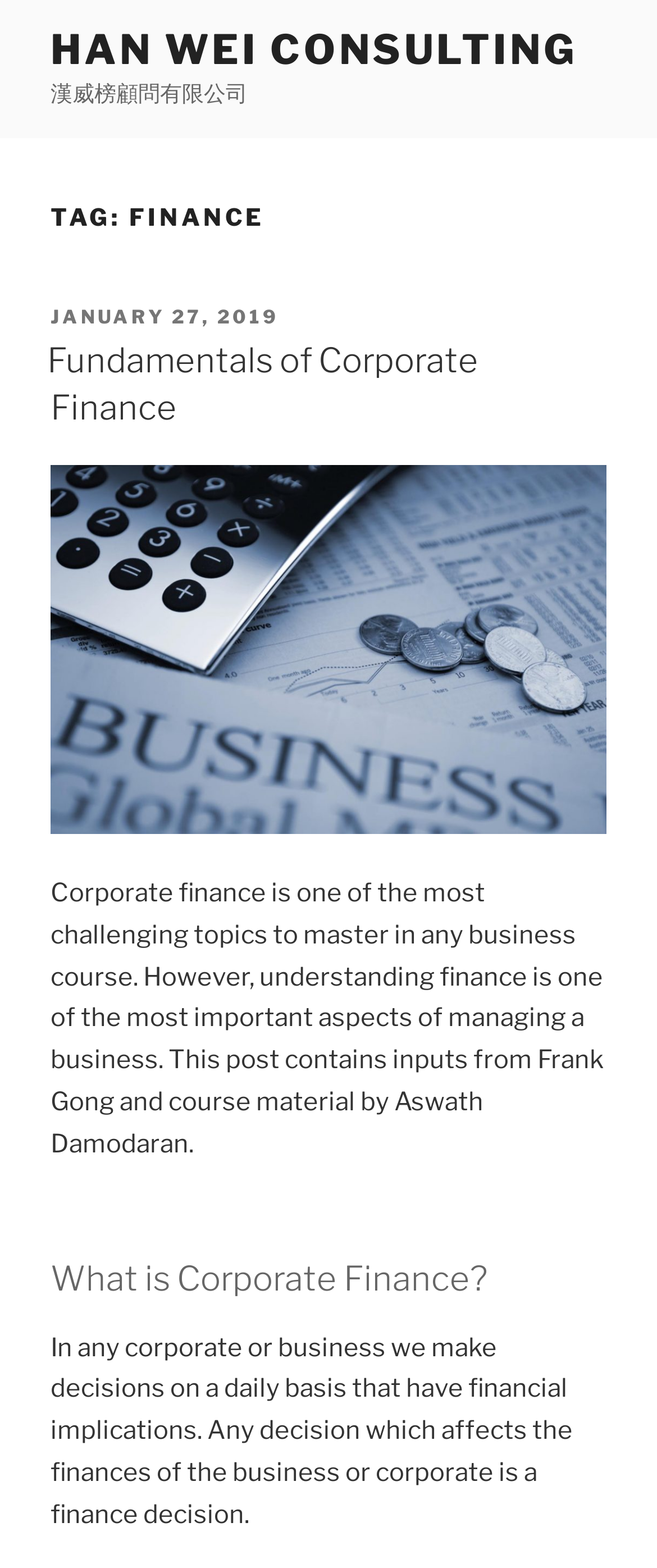What is the title of the company?
Using the information from the image, give a concise answer in one word or a short phrase.

HAN WEI CONSULTING